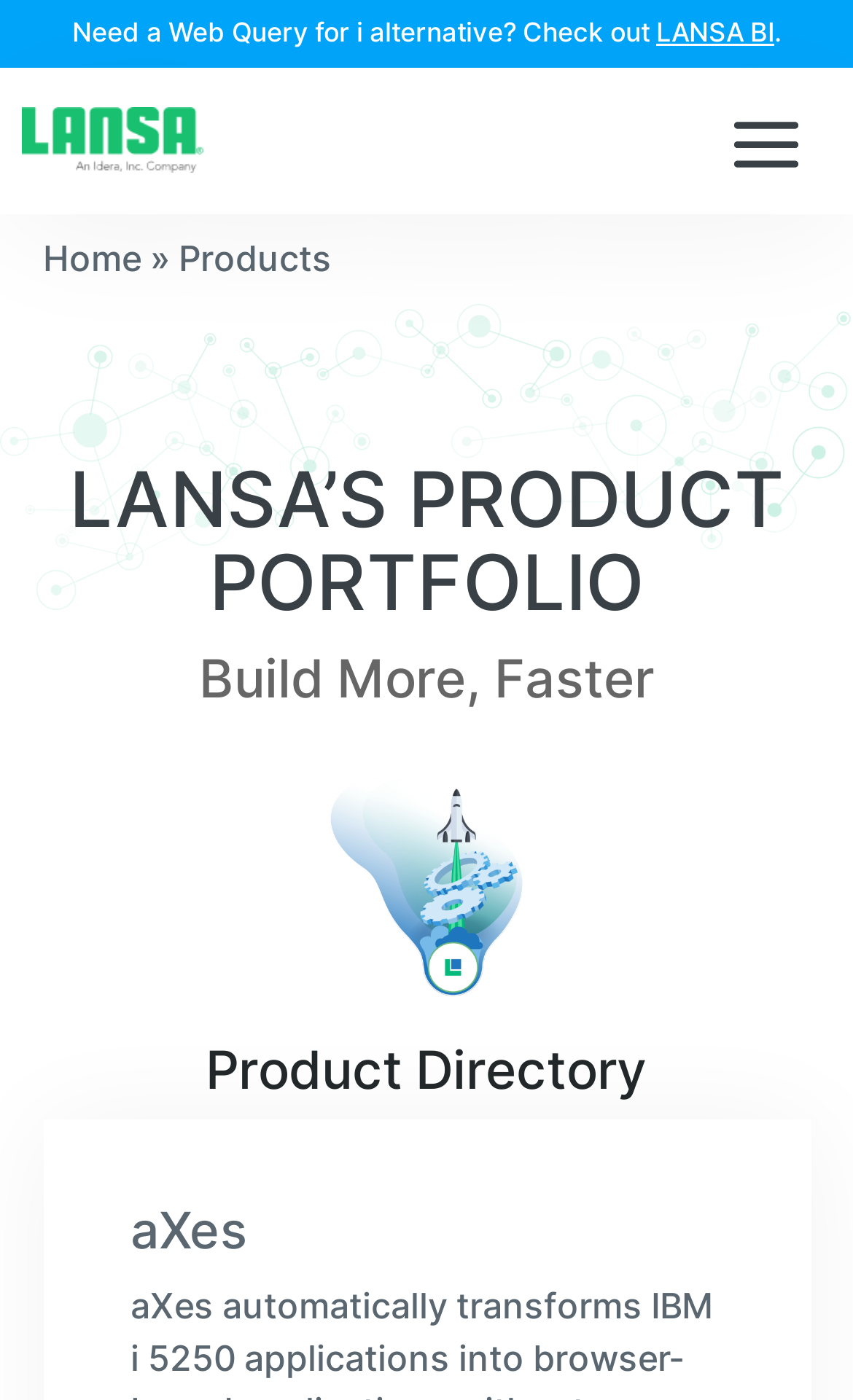Answer the following query with a single word or phrase:
What is the name of the product directory?

aXes